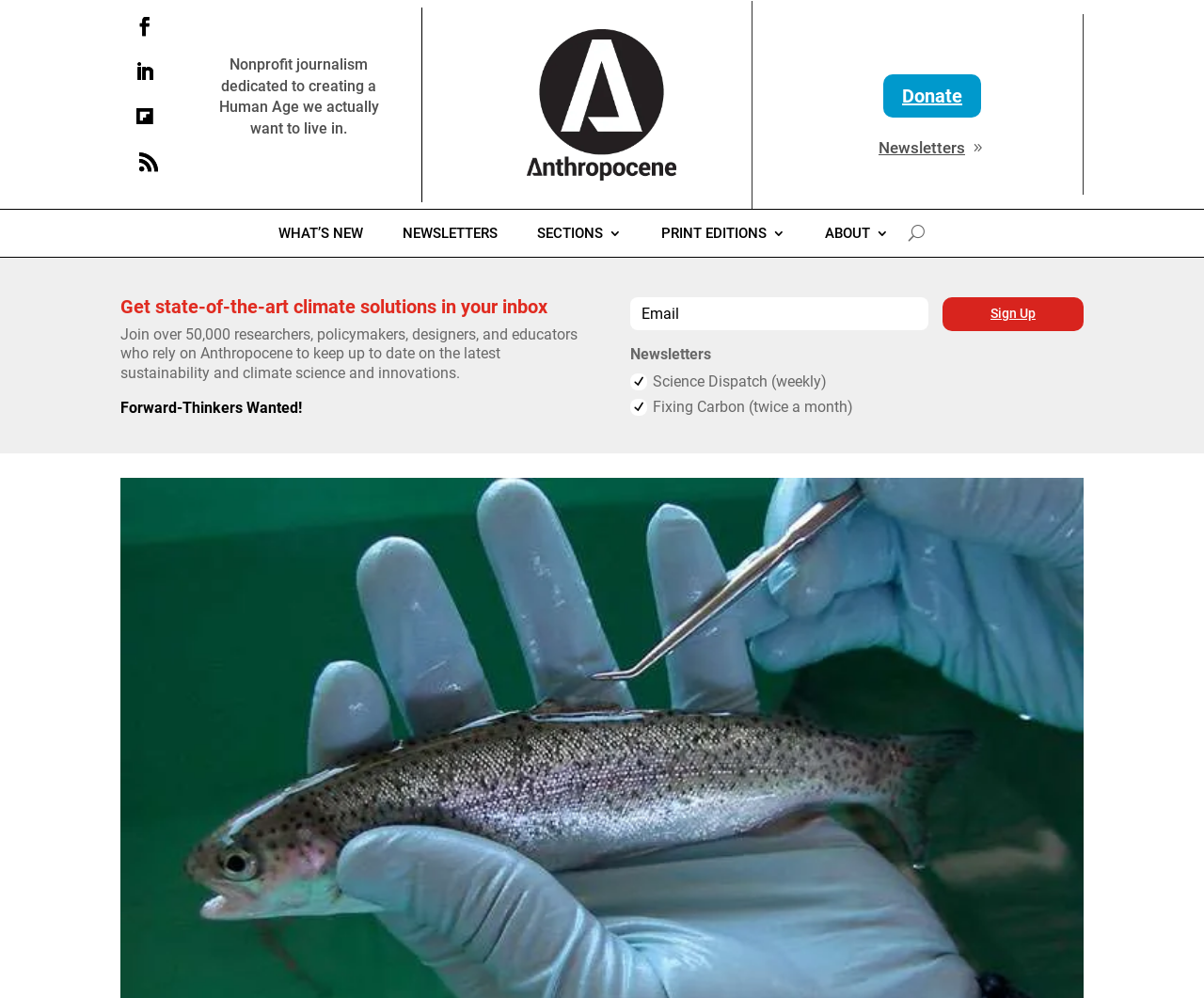Locate the UI element that matches the description Donate in the webpage screenshot. Return the bounding box coordinates in the format (top-left x, top-left y, bottom-right x, bottom-right y), with values ranging from 0 to 1.

[0.734, 0.075, 0.815, 0.118]